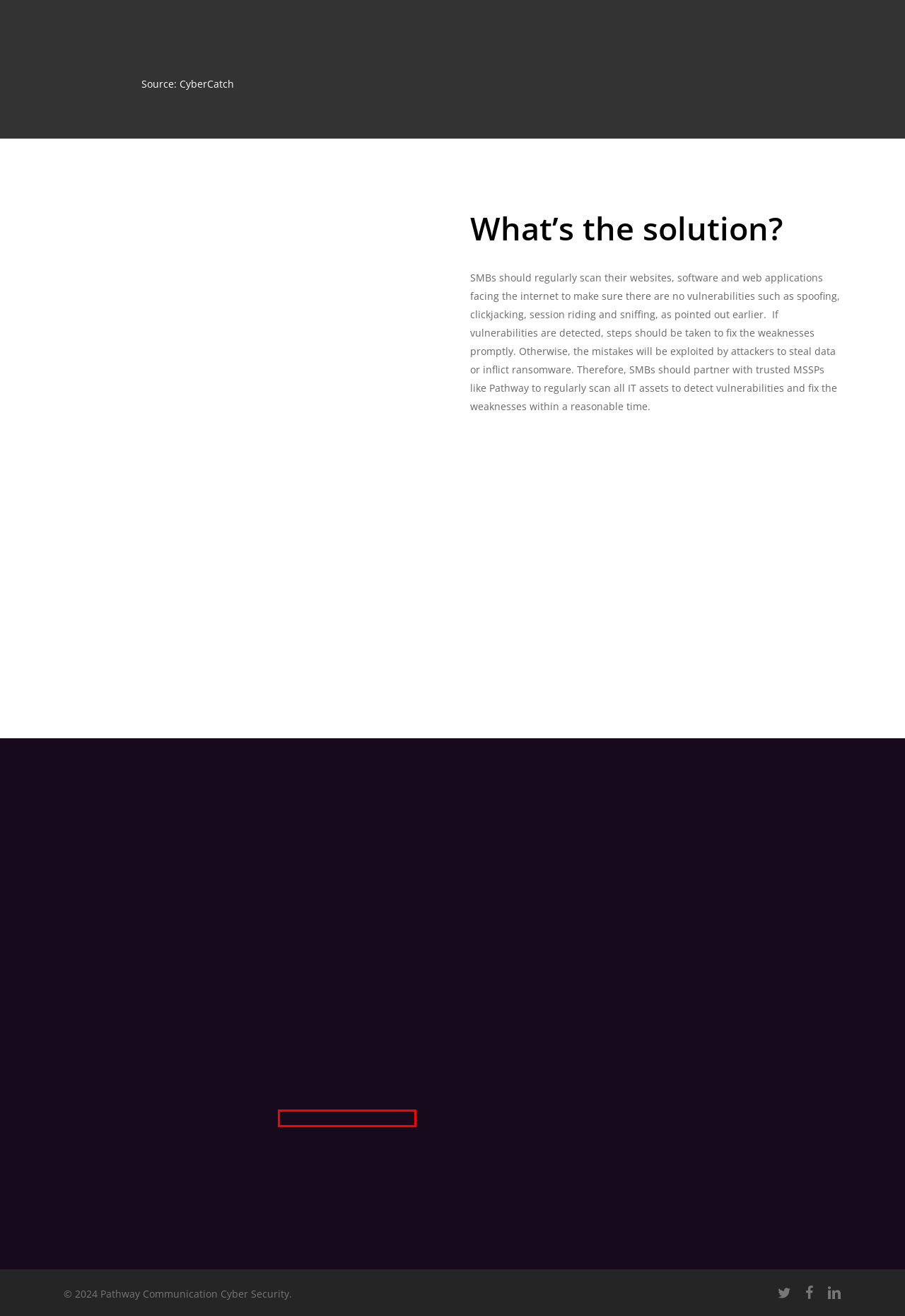You have a screenshot of a webpage with a red bounding box around an element. Identify the webpage description that best fits the new page that appears after clicking the selected element in the red bounding box. Here are the candidates:
A. Essential Security Suite Services – Pathway Communication Cyber Security
B. Anti-Phishing – Pathway Communication Cyber Security
C. Managed Security Service – Pathway Communication Cyber Security
D. Security Operation Center – Pathway Communication Cyber Security
E. Evolution of Cyber Threats – Pathway Communication Cyber Security
F. Managed Firewall Services – Pathway Communication Cyber Security
G. Pathway Communication Cyber Security
H. Professional Services – Pathway Communication Cyber Security

C